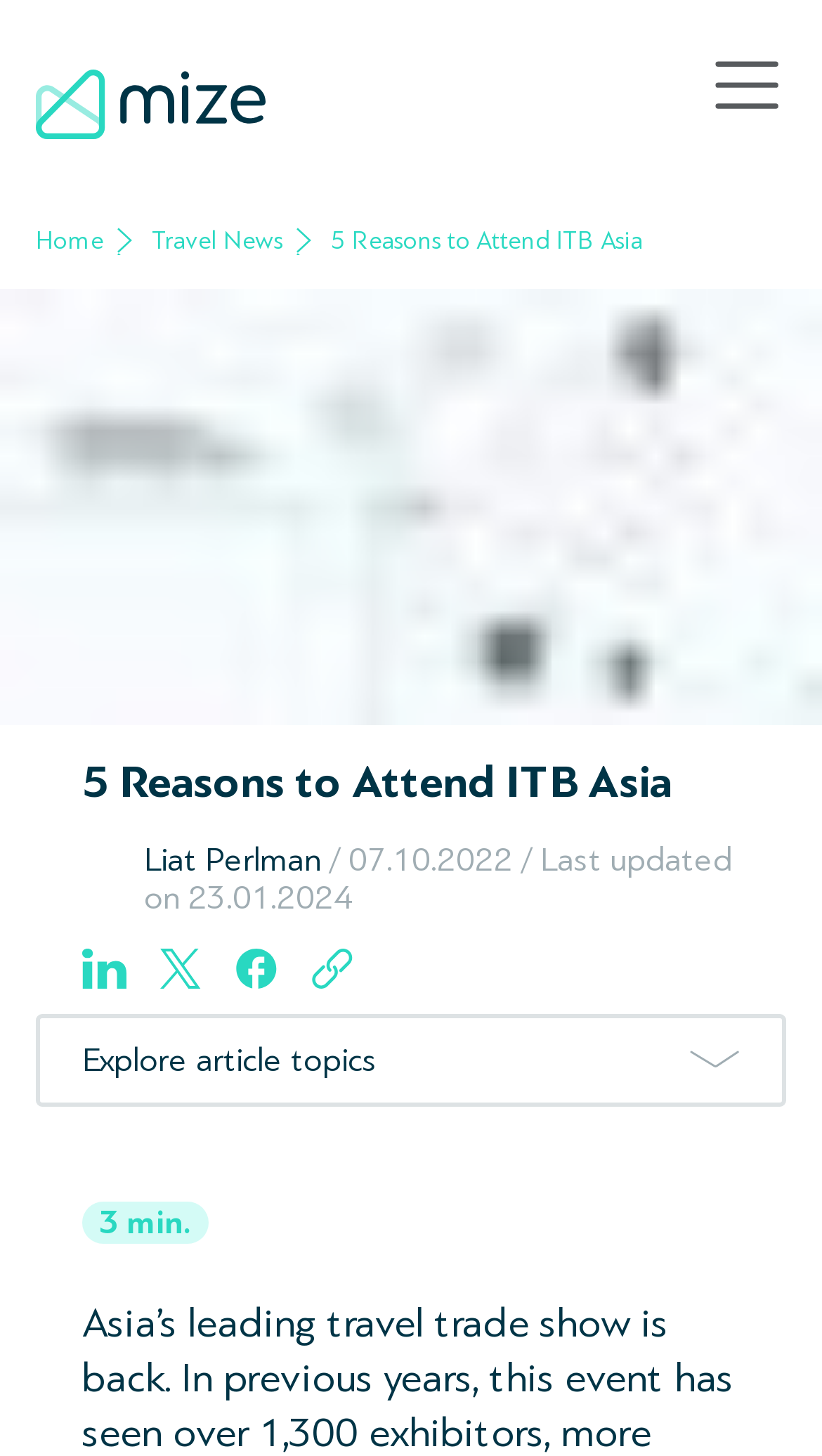When was the article last updated? Using the information from the screenshot, answer with a single word or phrase.

23.01.2024